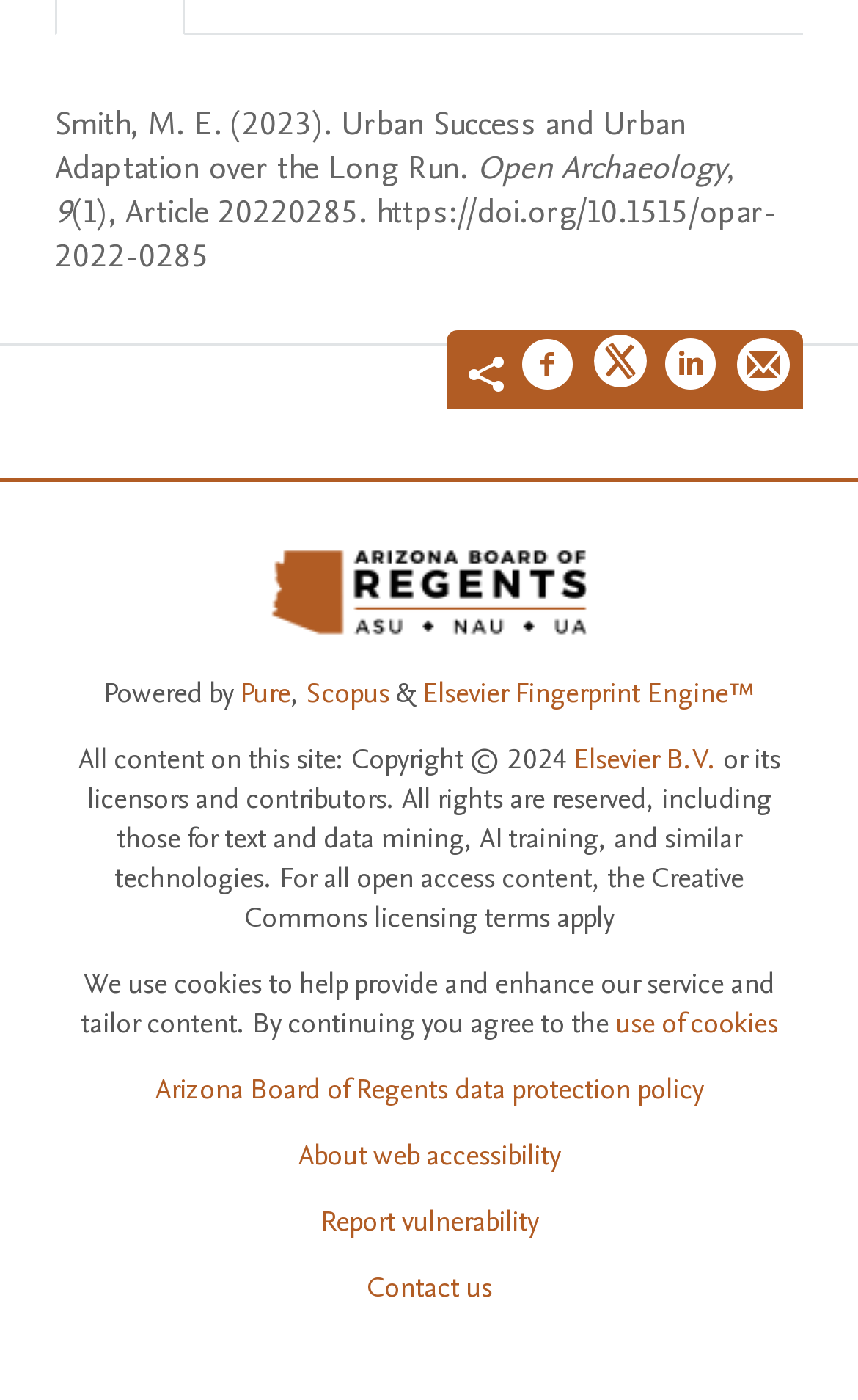What is the title of the article?
Provide a comprehensive and detailed answer to the question.

I found the title of the article by looking at the StaticText element with the text 'Urban Success and Urban Adaptation over the Long Run' which is a child of the tabpanel element with the text 'APA'.